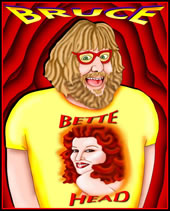Respond with a single word or phrase to the following question:
What is the color of the curtain backdrop?

red